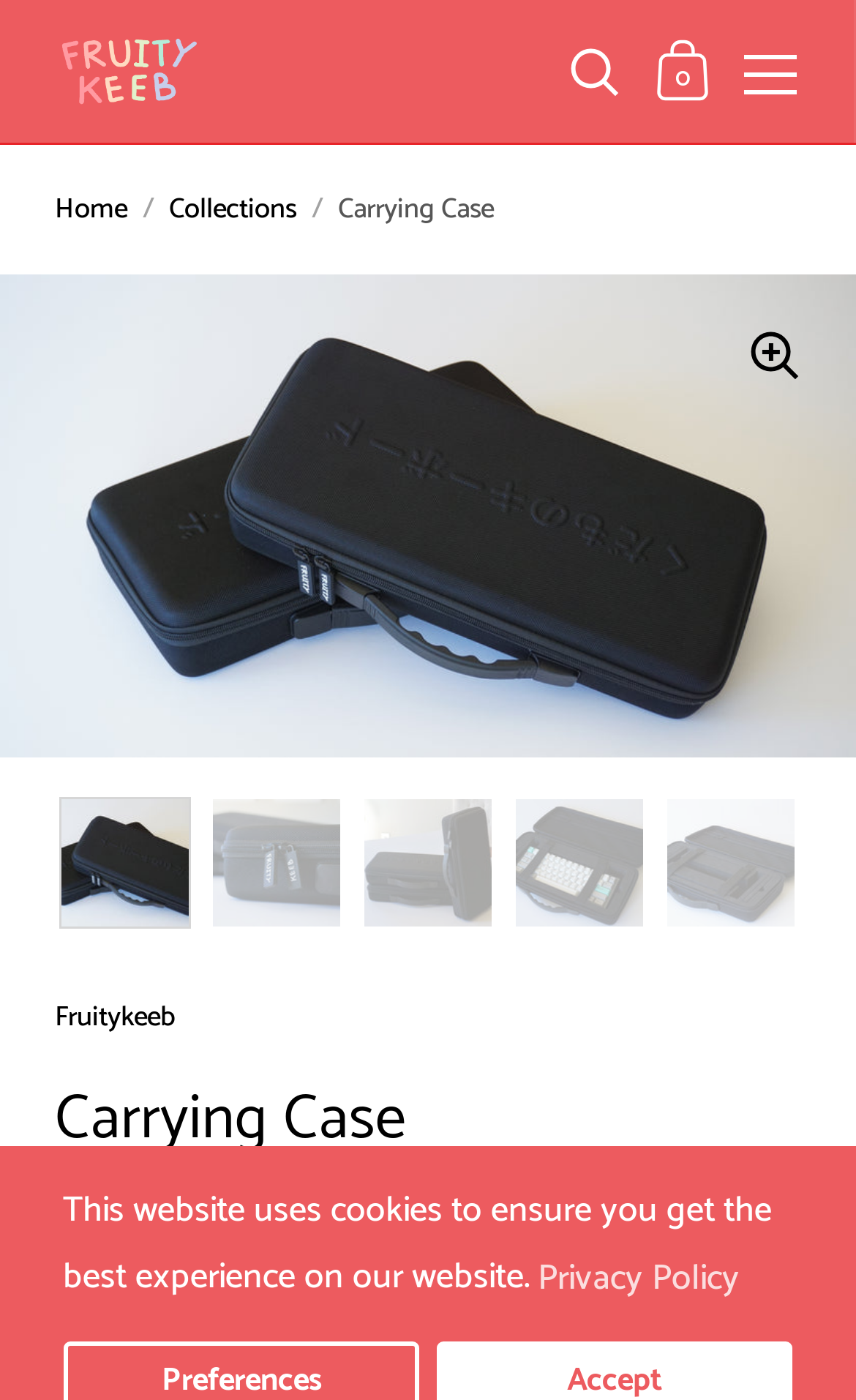Provide your answer in a single word or phrase: 
What is the disclaimer about?

Images